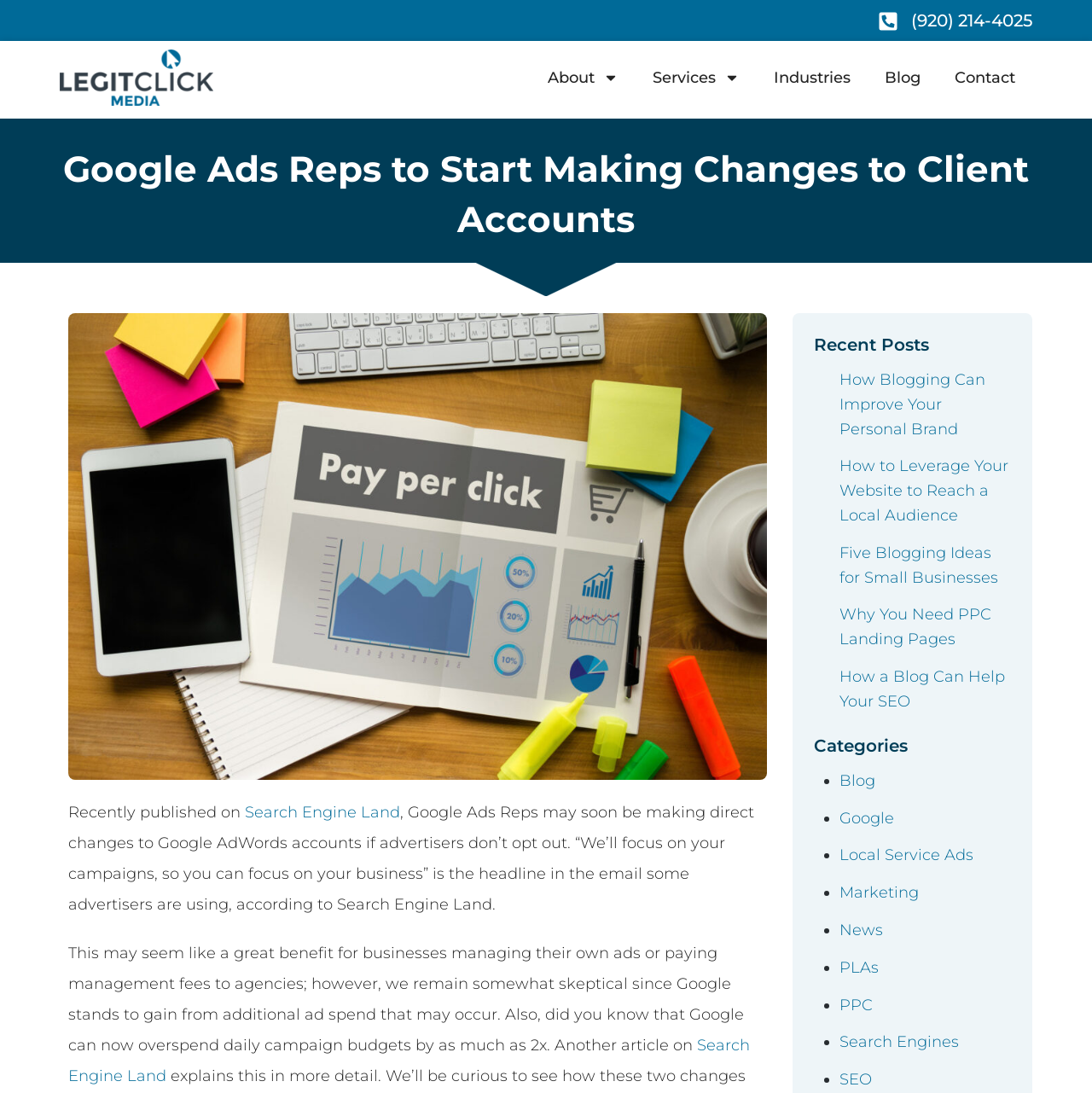Analyze and describe the webpage in a detailed narrative.

The webpage is about Google Ads Reps making changes to client accounts, with a focus on Google AdWords. At the top, there is a navigation menu with links to "About", "Services", "Industries", "Blog", and "Contact". Each of these links has an accompanying image.

Below the navigation menu, there is a heading that reads "Google Ads Reps to Start Making Changes to Client Accounts". Next to this heading, there is an image of a desktop with printed pay-per-click results, a tablet, highlighters, post-it notes, and a keyboard.

The main content of the page is a news article about Google Ads Reps making changes to client accounts. The article is divided into two paragraphs, with the first paragraph discussing how Google Ads Reps may soon be making direct changes to Google AdWords accounts if advertisers don't opt out. The second paragraph expresses skepticism about this development, citing the potential for Google to gain from additional ad spend.

To the right of the main content, there is a section titled "Recent Posts" with links to five blog articles, including "How Blogging Can Improve Your Personal Brand" and "Why You Need PPC Landing Pages".

Below the "Recent Posts" section, there is a section titled "Categories" with a list of categories, including "Blog", "Google", "Local Service Ads", and "SEO". Each category is marked with a bullet point and has a corresponding link.

Overall, the webpage appears to be a blog or news site focused on Google Ads and AdWords, with a mix of news articles and blog posts.